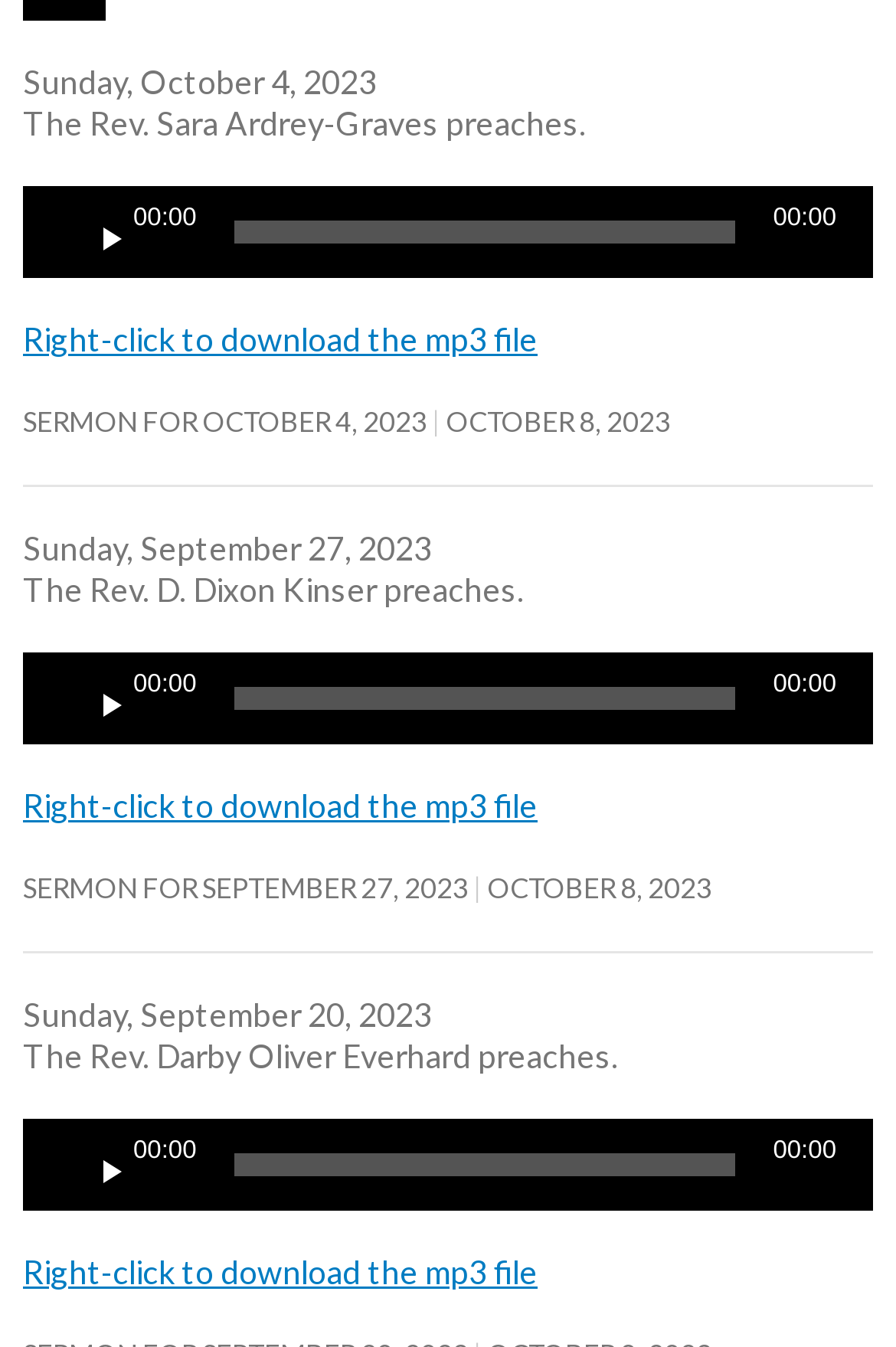Determine the bounding box coordinates for the element that should be clicked to follow this instruction: "Play the audio". The coordinates should be given as four float numbers between 0 and 1, in the format [left, top, right, bottom].

[0.067, 0.155, 0.144, 0.189]